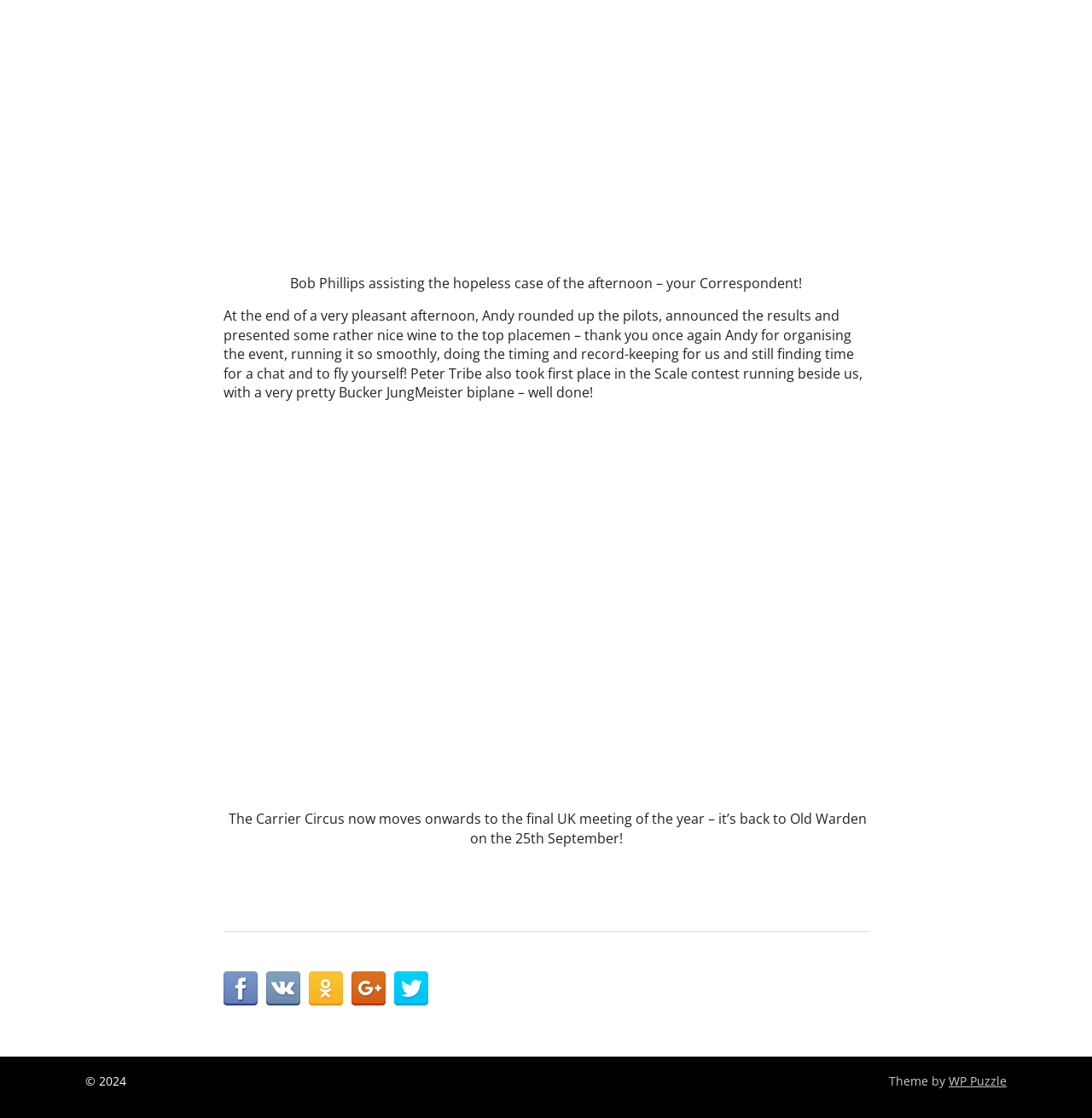Who is assisting the hopeless case of the afternoon?
Refer to the image and give a detailed answer to the question.

The question is answered by reading the first StaticText element, which says 'Bob Phillips assisting the hopeless case of the afternoon – your Correspondent!'.